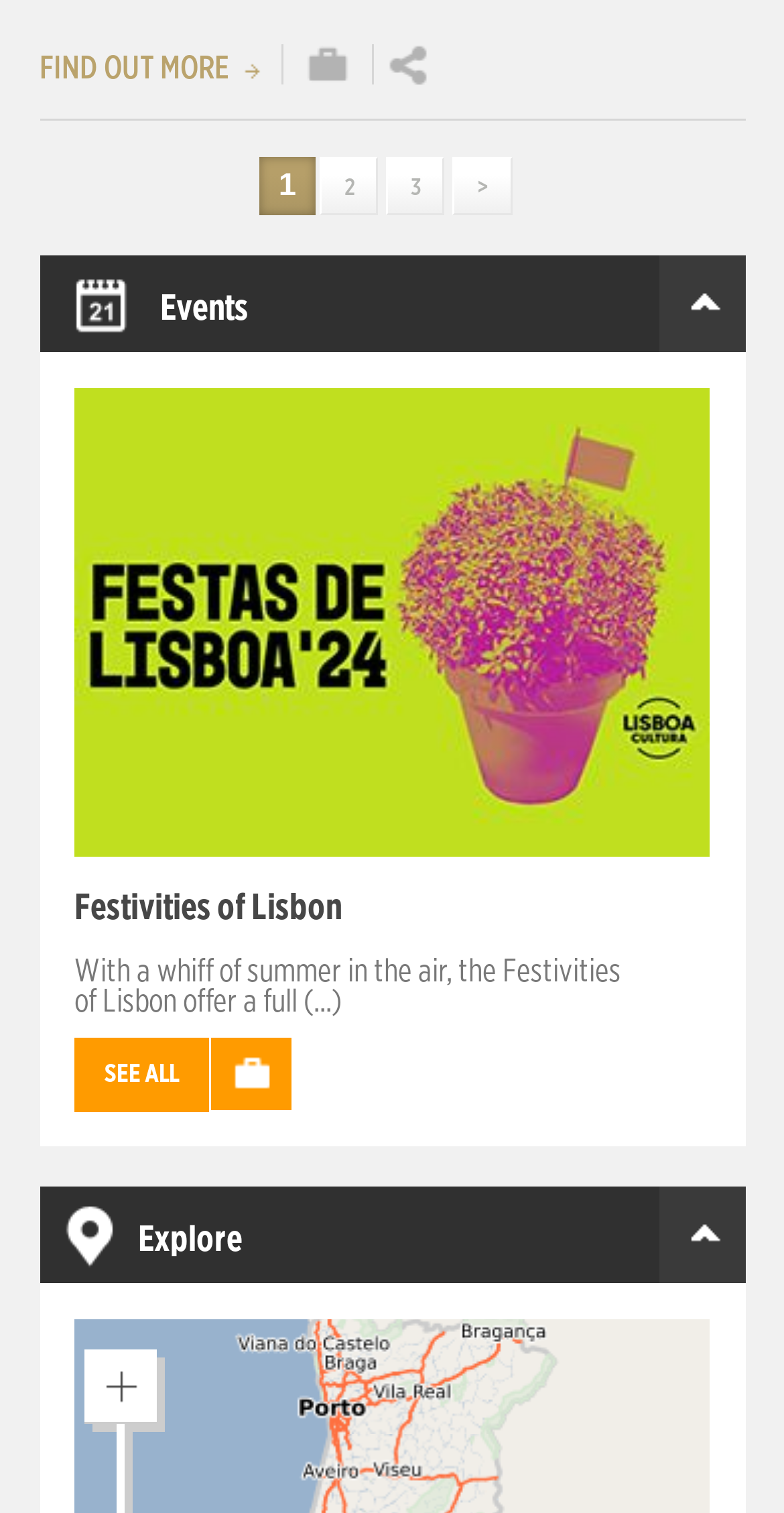Specify the bounding box coordinates of the element's region that should be clicked to achieve the following instruction: "Click on FIND OUT MORE". The bounding box coordinates consist of four float numbers between 0 and 1, in the format [left, top, right, bottom].

[0.05, 0.035, 0.345, 0.056]